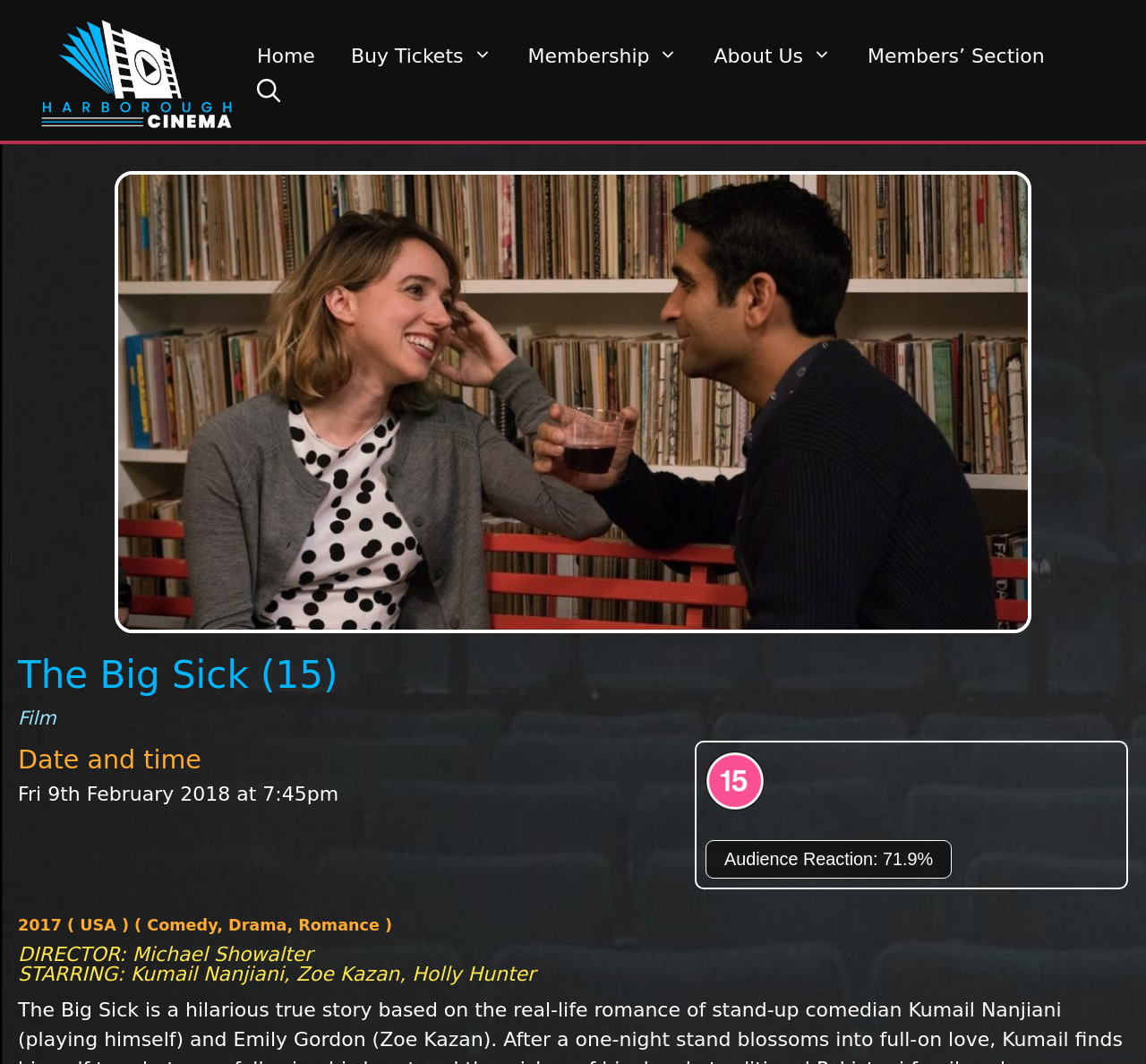Based on the description "Privacy Statement", find the bounding box of the specified UI element.

None